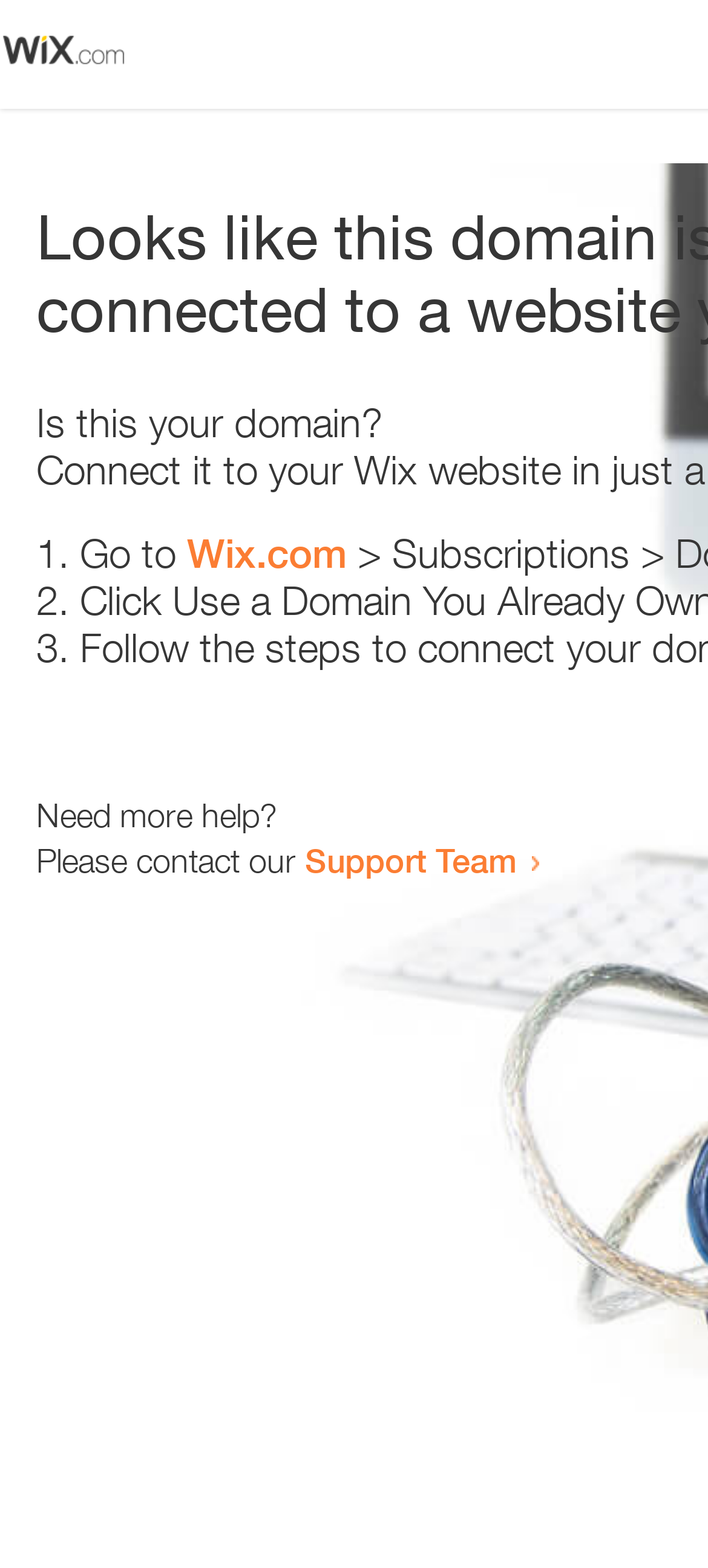Look at the image and answer the question in detail:
What is the domain being referred to?

The webpage contains a link 'Wix.com' which suggests that the domain being referred to is Wix.com. This can be inferred from the context of the sentence 'Go to Wix.com'.